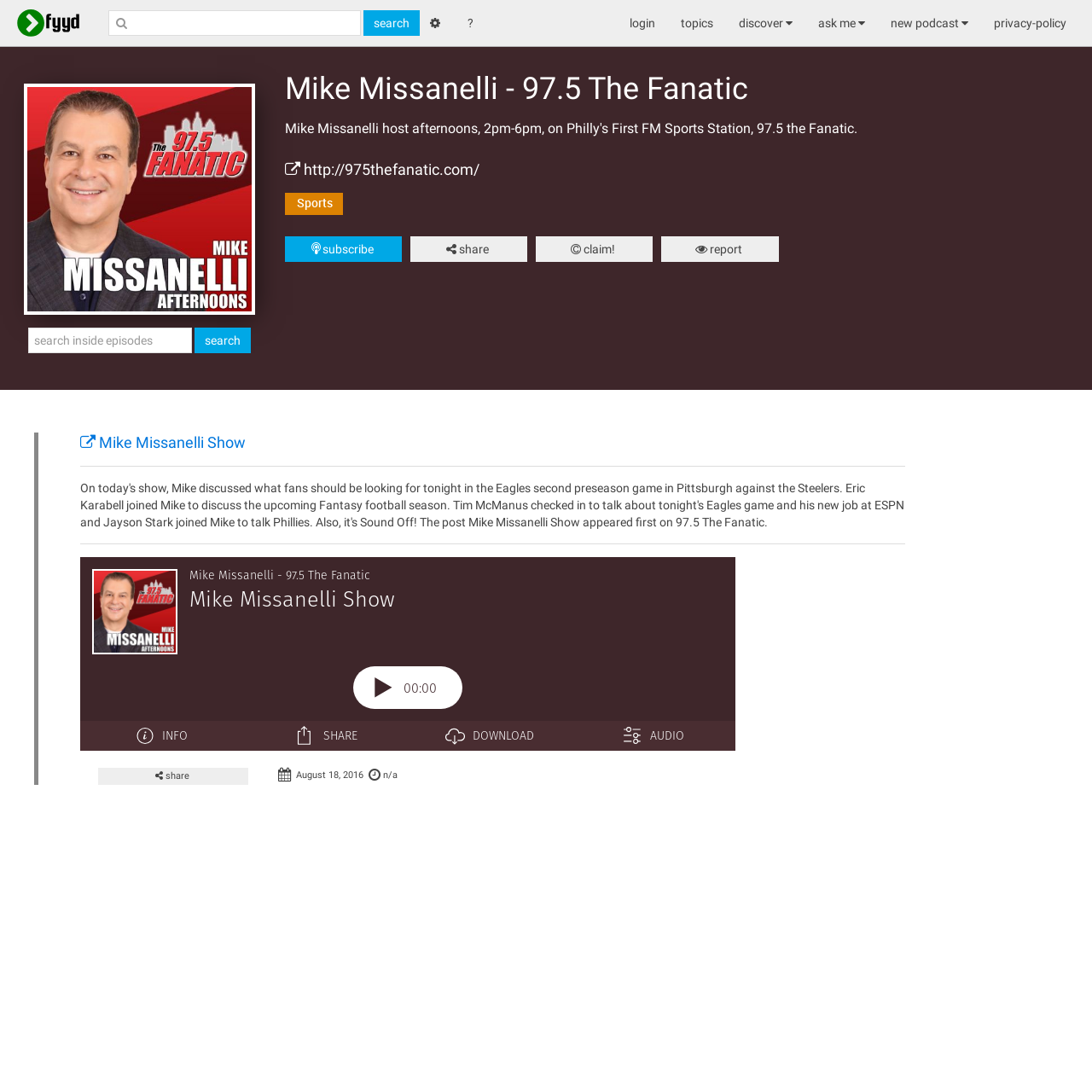What is the name of the host?
Please respond to the question thoroughly and include all relevant details.

I found the answer by looking at the heading element with the text 'Mike Missanelli - 97.5 The Fanatic' and extracting the host name from it.